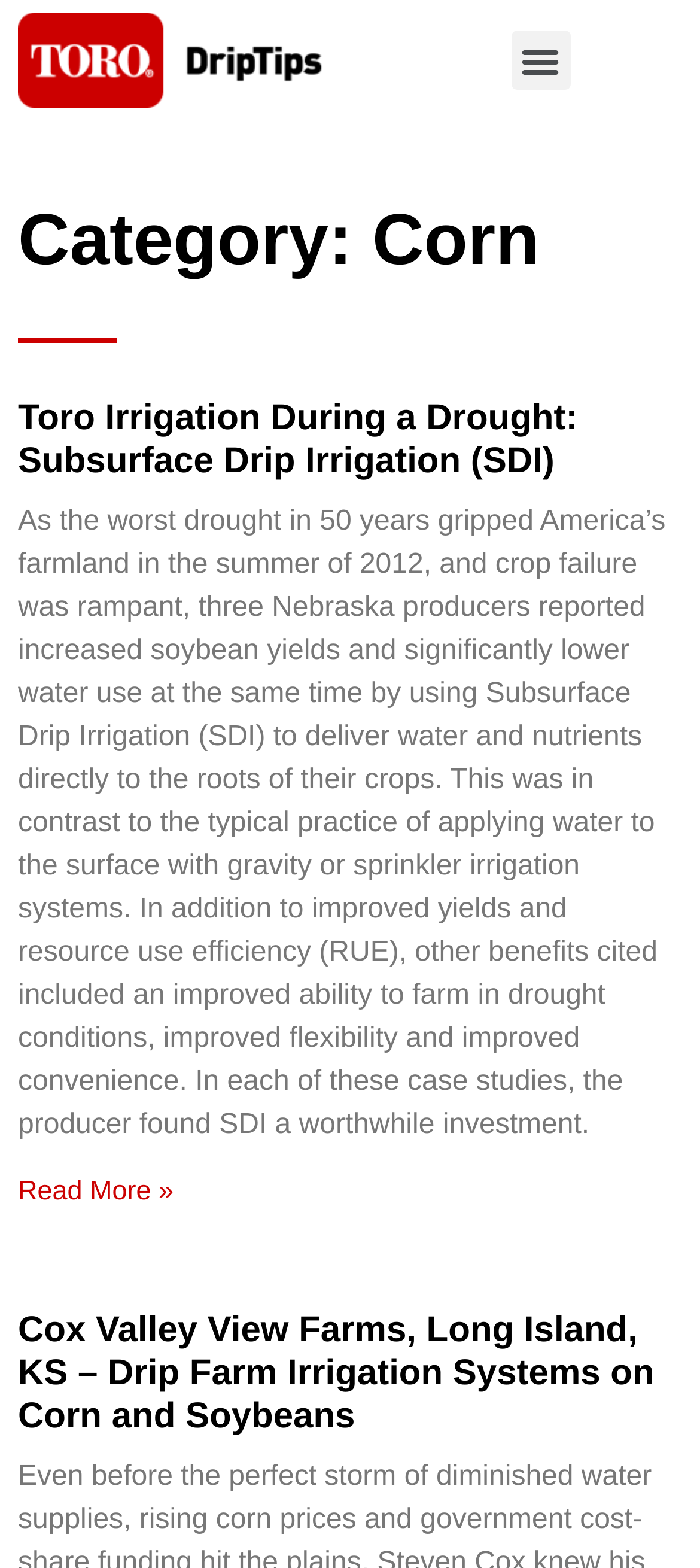From the image, can you give a detailed response to the question below:
What is the topic of the first article?

The first article has a heading 'Toro Irrigation During a Drought: Subsurface Drip Irrigation (SDI)' and the text below it talks about the benefits of using Subsurface Drip Irrigation during a drought, so I can conclude that the topic of the first article is related to drought and irrigation.